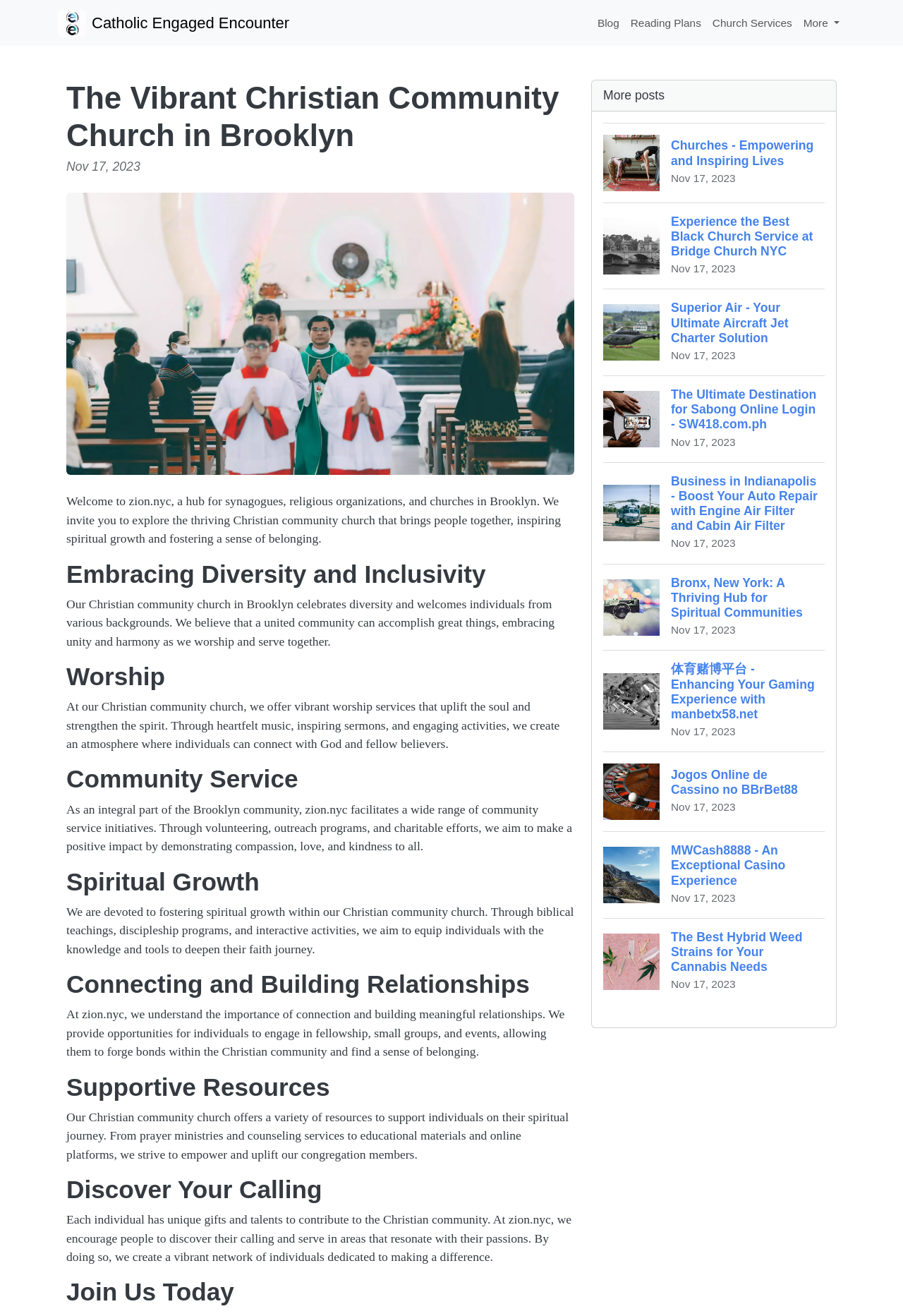Determine the bounding box for the described HTML element: "Catholic Engaged Encounter". Ensure the coordinates are four float numbers between 0 and 1 in the format [left, top, right, bottom].

[0.064, 0.004, 0.32, 0.031]